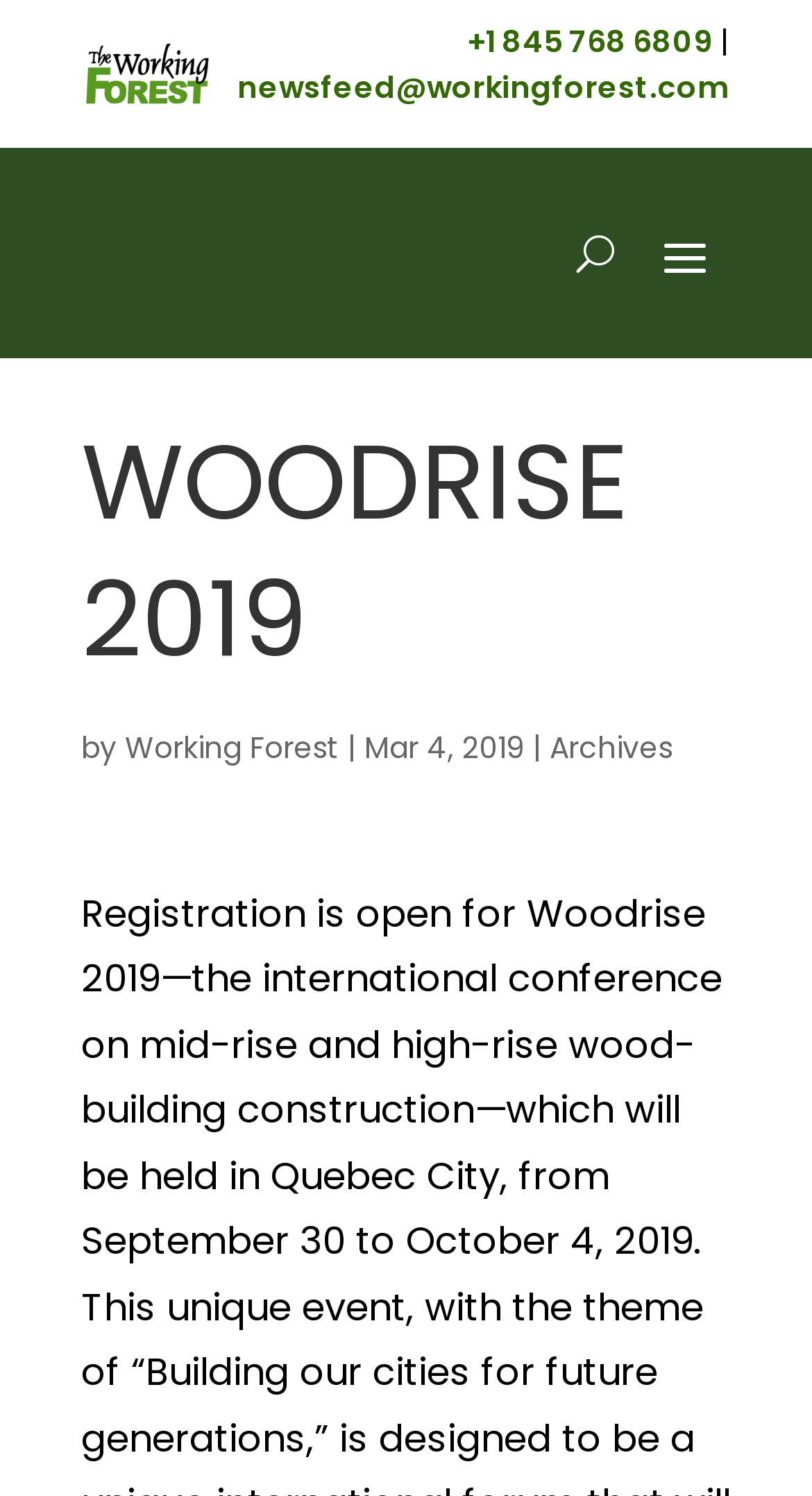Identify the bounding box coordinates for the UI element that matches this description: "Working Forest".

[0.154, 0.486, 0.418, 0.514]